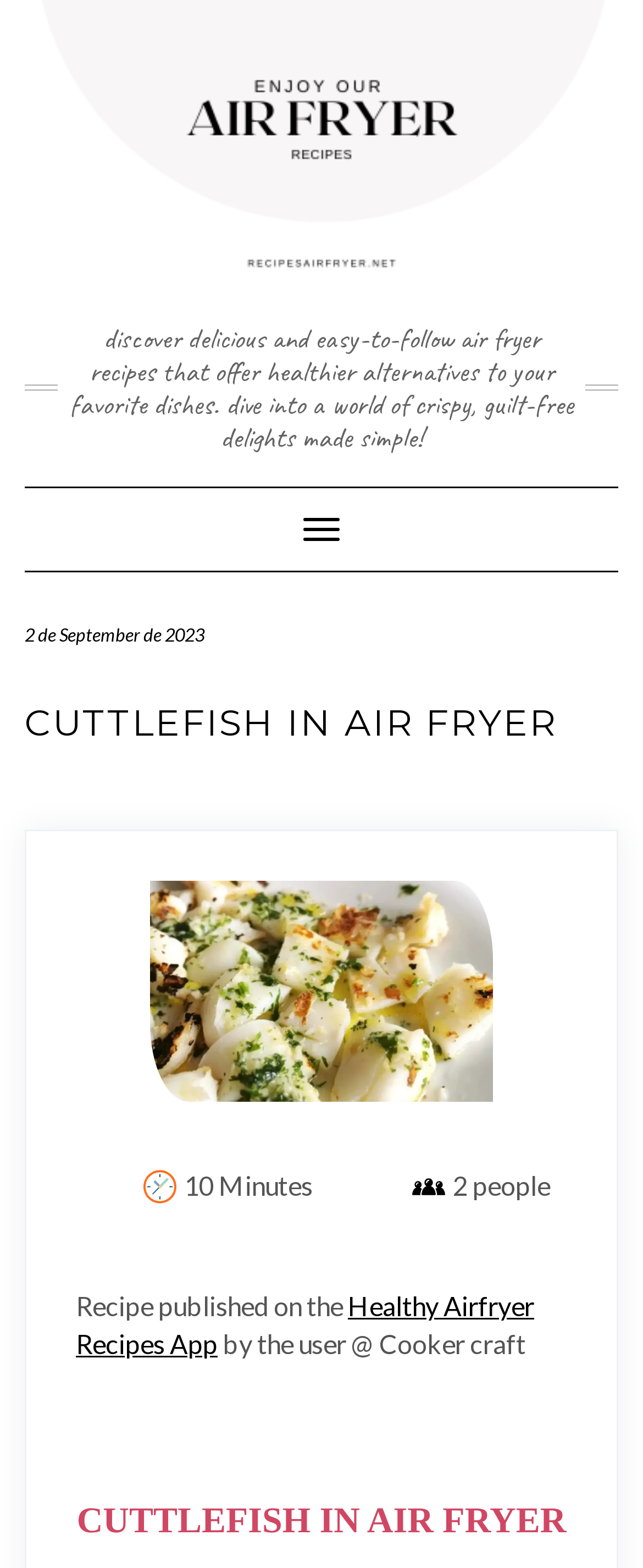Generate a detailed explanation of the webpage's features and information.

The webpage is about a recipe for Cuttlefish in Air Fryer. At the top, there is a link that says "enjoy our air fryer recipes" accompanied by an image with the same text. Below this, there is a brief introduction to the website, describing the air fryer recipes offered.

On the left side, there is a navigation menu labeled "Main navigation" with a toggle button. Below the navigation menu, the date "2 de September de 2023" is displayed.

The main content of the webpage is a recipe for Cuttlefish in Air Fryer, with a large heading that spans the width of the page. Below the heading, there is a prominent image of the dish. To the right of the image, there are three smaller images with icons, representing time, diner, and recipe information. The corresponding text for these icons is "10 Minutes", "2 people", and "Recipe published on the".

Further down, there is a link to the "Healthy Airfryer Recipes App" and a credit to the user "@ Cooker craft" who published the recipe. At the very bottom of the page, there is a repeated heading "CUTTLEFISH IN AIR FRYER" that spans the width of the page.